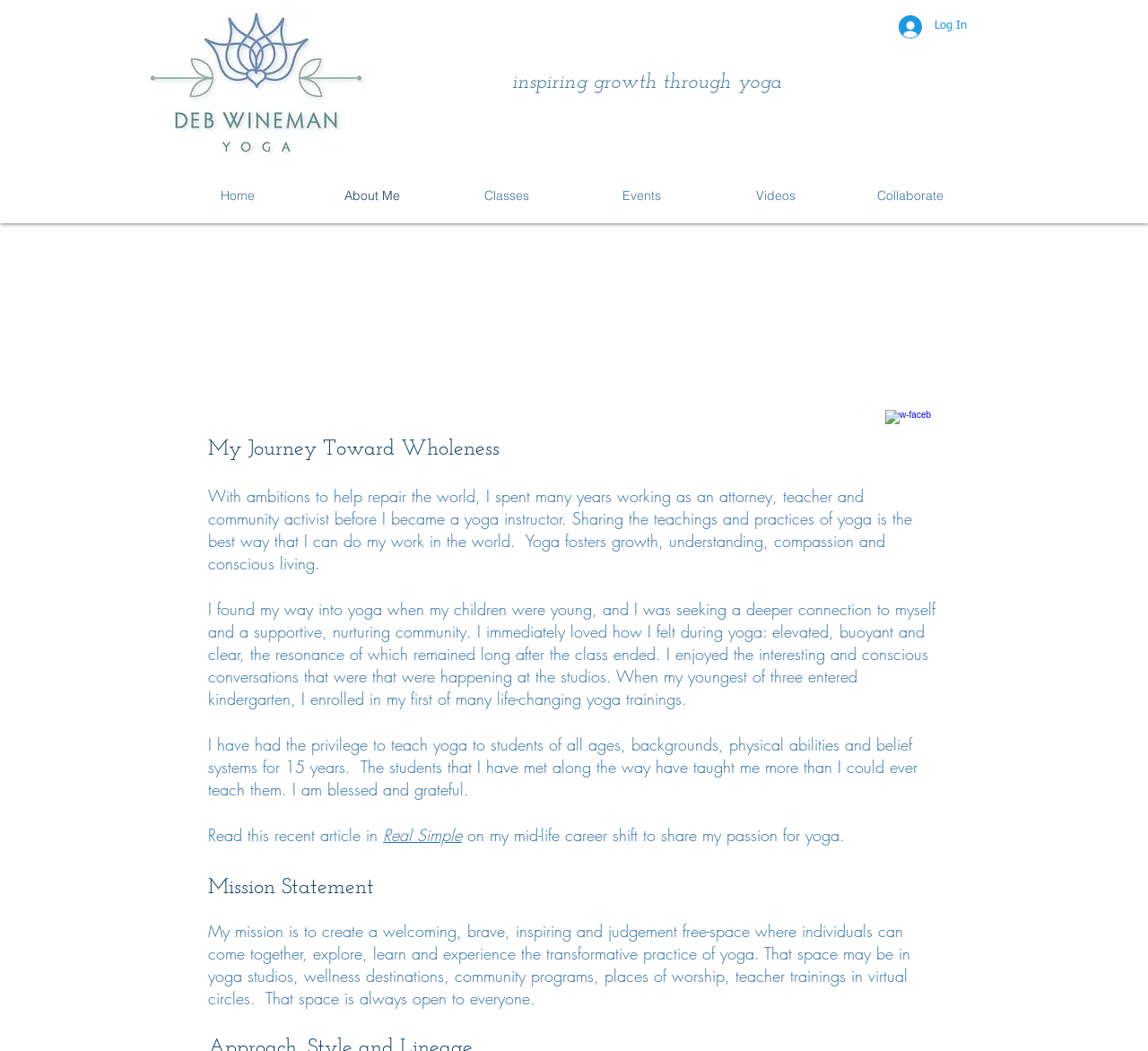Use a single word or phrase to answer this question: 
How many social media links are in the social bar?

2